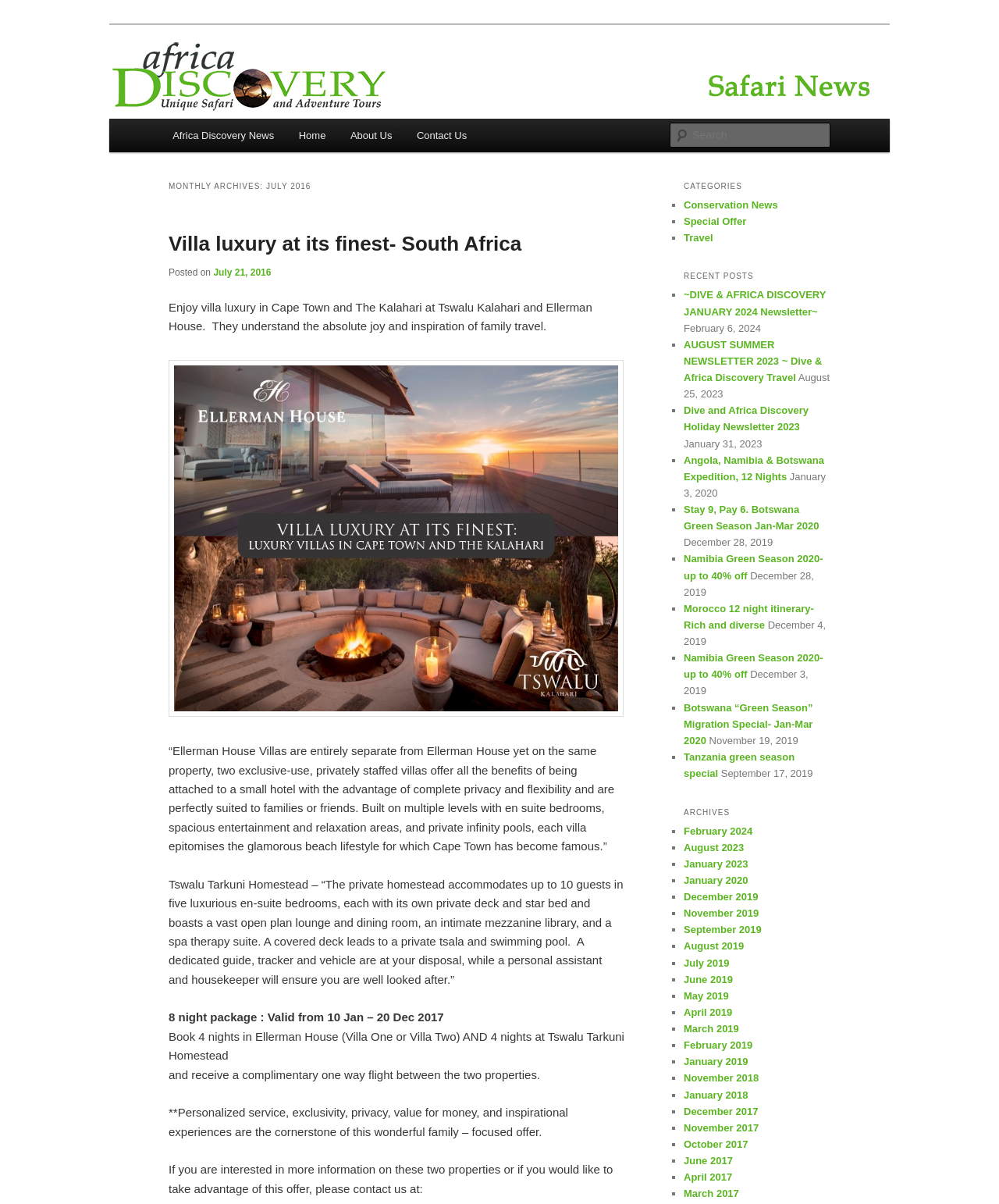Based on the element description, predict the bounding box coordinates (top-left x, top-left y, bottom-right x, bottom-right y) for the UI element in the screenshot: Privacy Policy

None